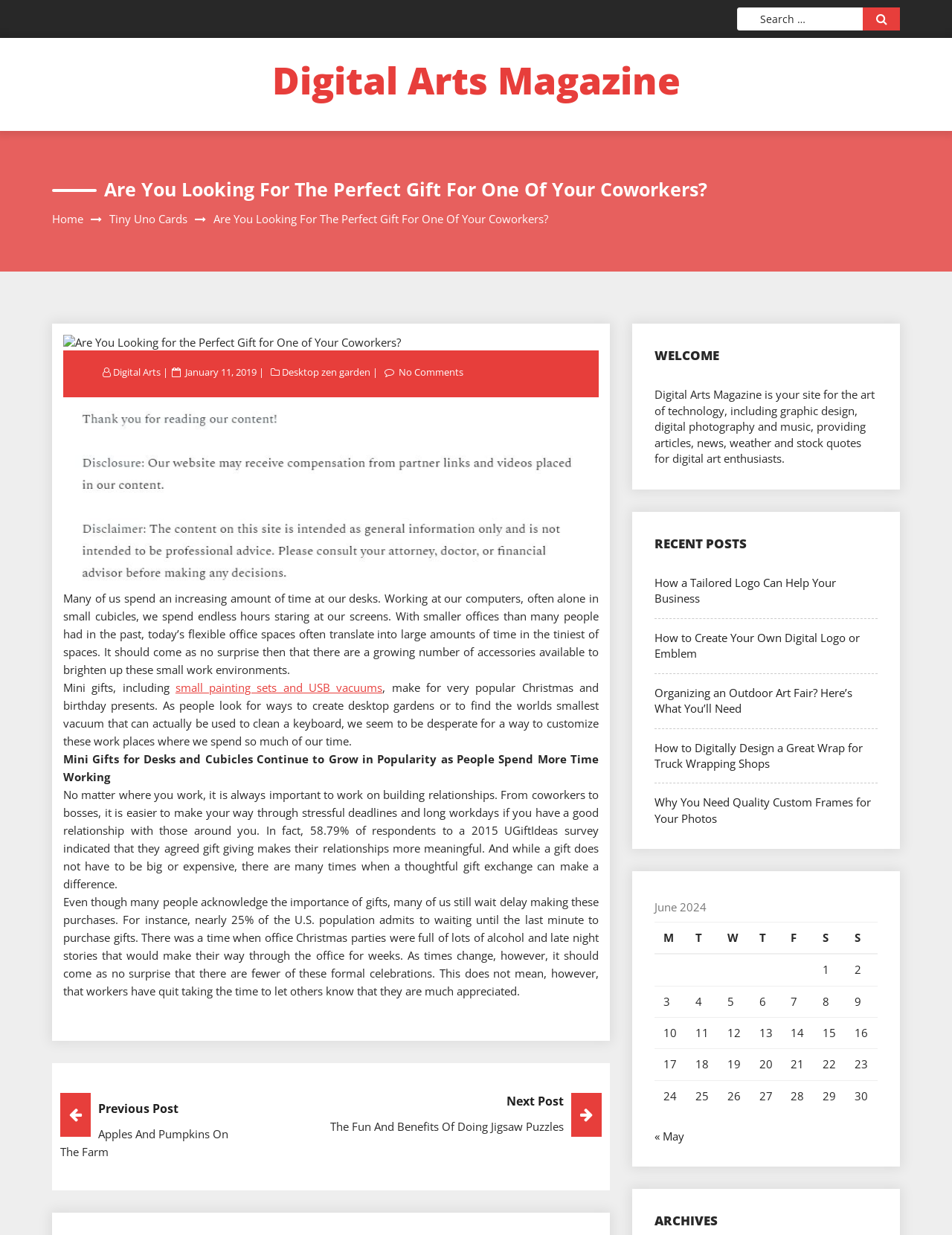Determine the bounding box coordinates in the format (top-left x, top-left y, bottom-right x, bottom-right y). Ensure all values are floating point numbers between 0 and 1. Identify the bounding box of the UI element described by: Home

[0.055, 0.171, 0.088, 0.183]